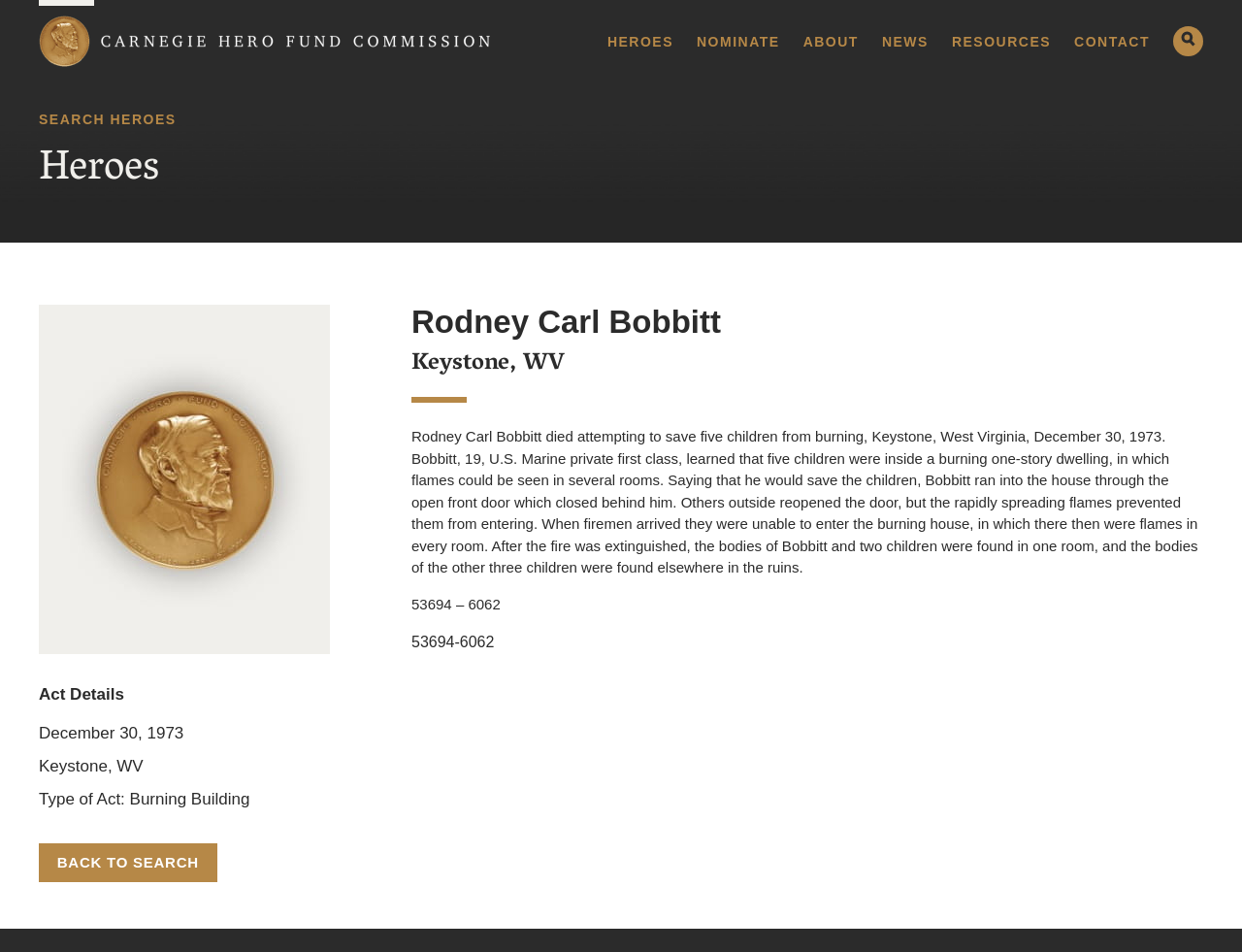Identify and extract the main heading from the webpage.

Rodney Carl Bobbitt